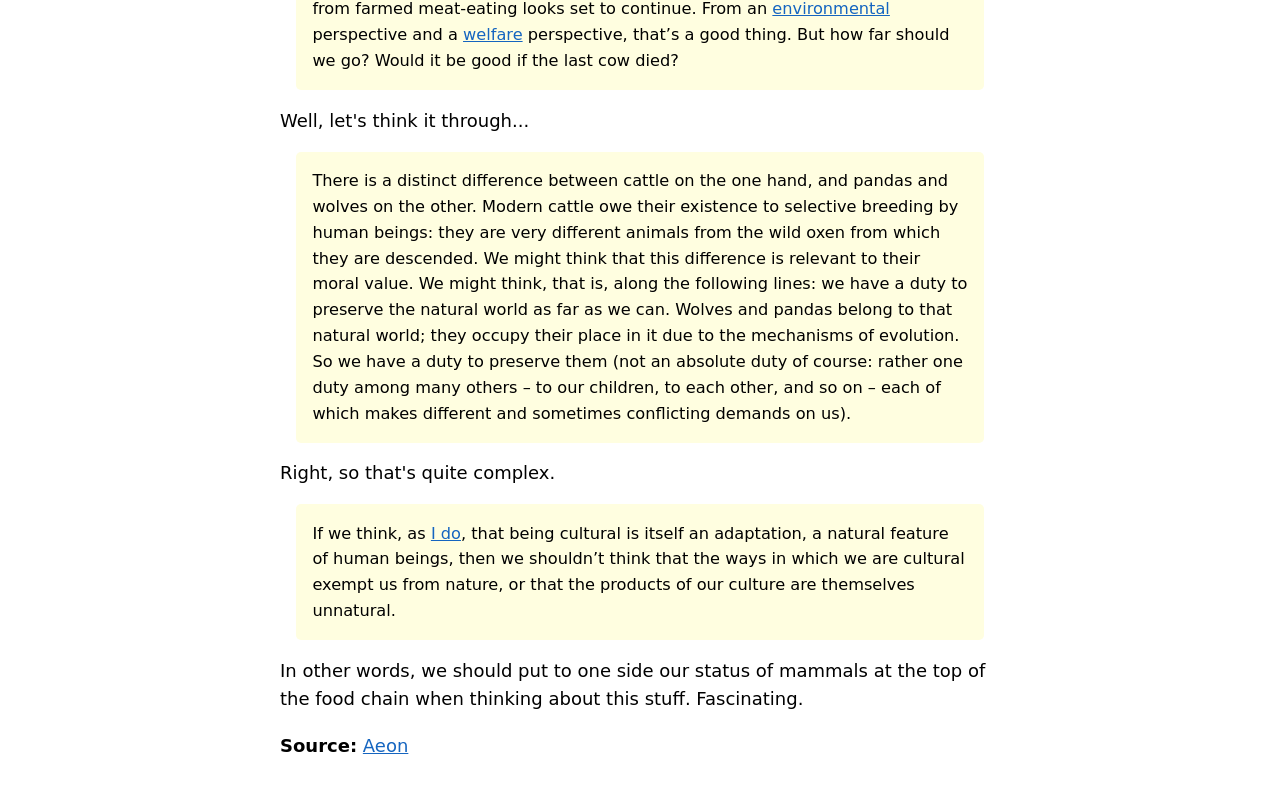Please locate the UI element described by "Aeon" and provide its bounding box coordinates.

[0.283, 0.912, 0.319, 0.938]